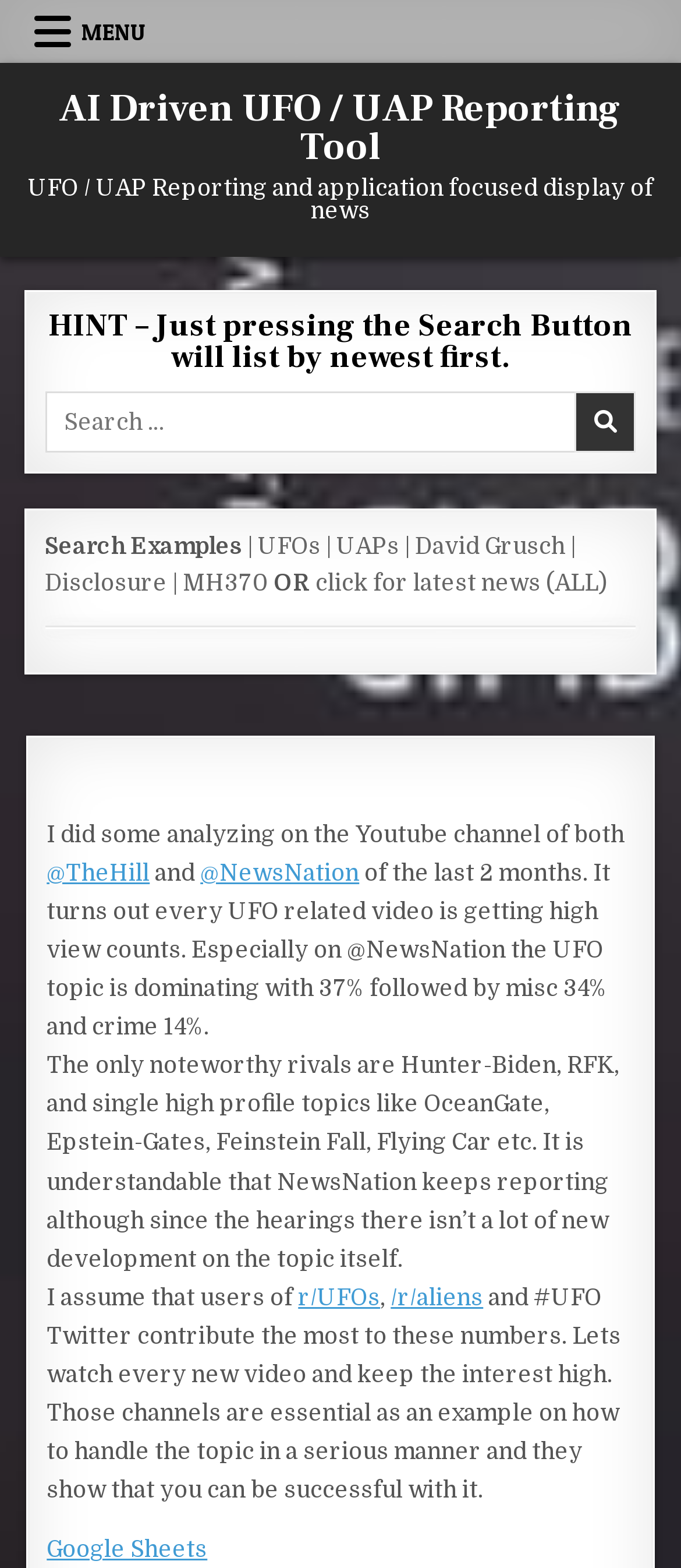Please find the bounding box coordinates of the section that needs to be clicked to achieve this instruction: "Click the link to UFOs".

[0.379, 0.34, 0.471, 0.357]